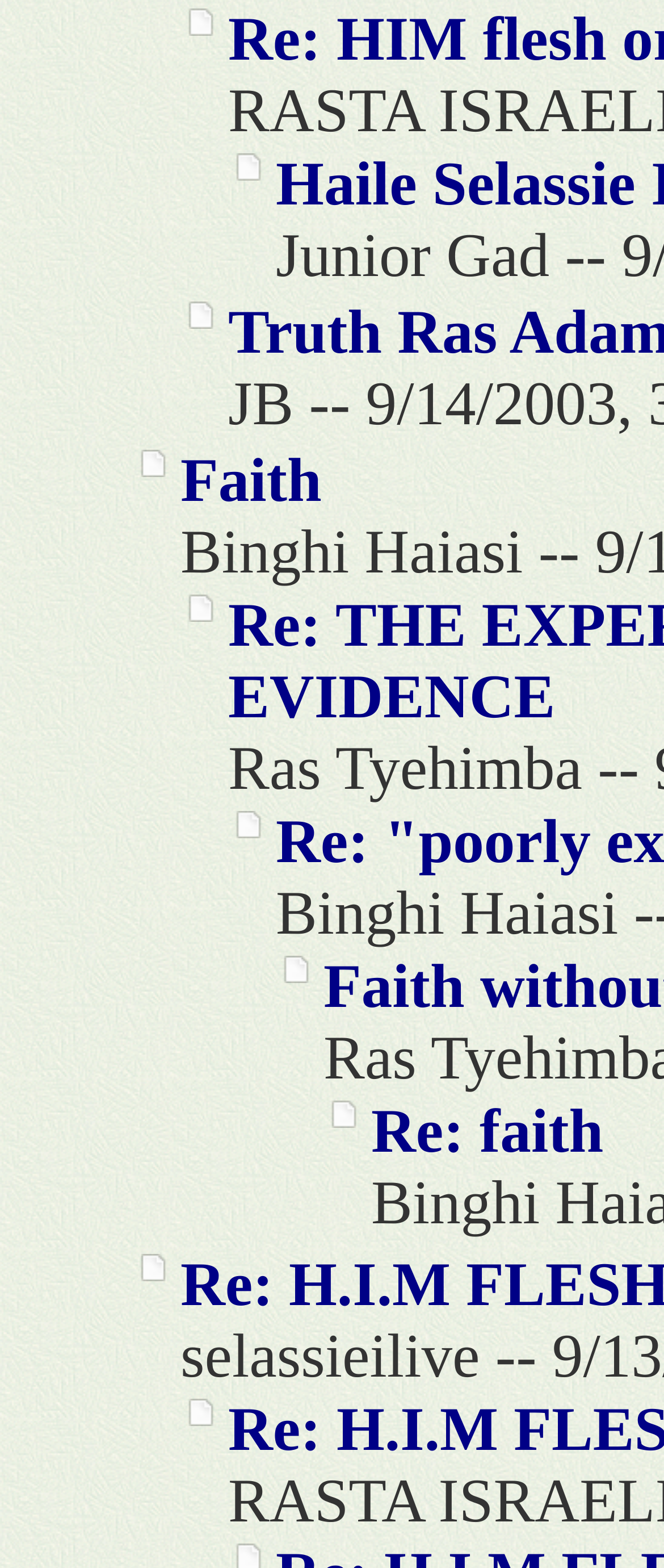Locate the bounding box coordinates of the UI element described by: "Faith". The bounding box coordinates should consist of four float numbers between 0 and 1, i.e., [left, top, right, bottom].

[0.272, 0.284, 0.484, 0.328]